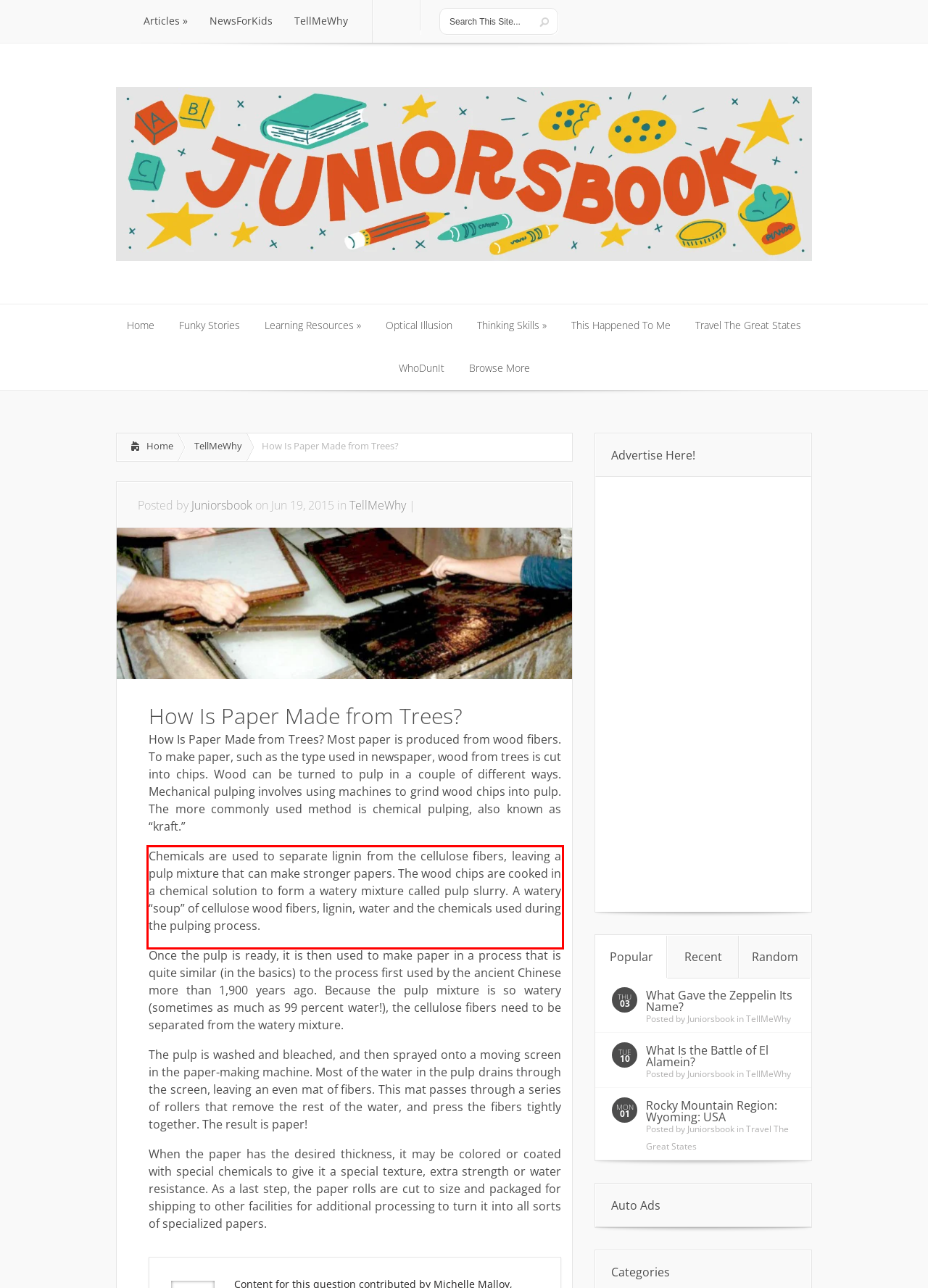By examining the provided screenshot of a webpage, recognize the text within the red bounding box and generate its text content.

Chemicals are used to separate lignin from the cellulose fibers, leaving a pulp mixture that can make stronger papers. The wood chips are cooked in a chemical solution to form a watery mixture called pulp slurry. A watery “soup” of cellulose wood fibers, lignin, water and the chemicals used during the pulping process.